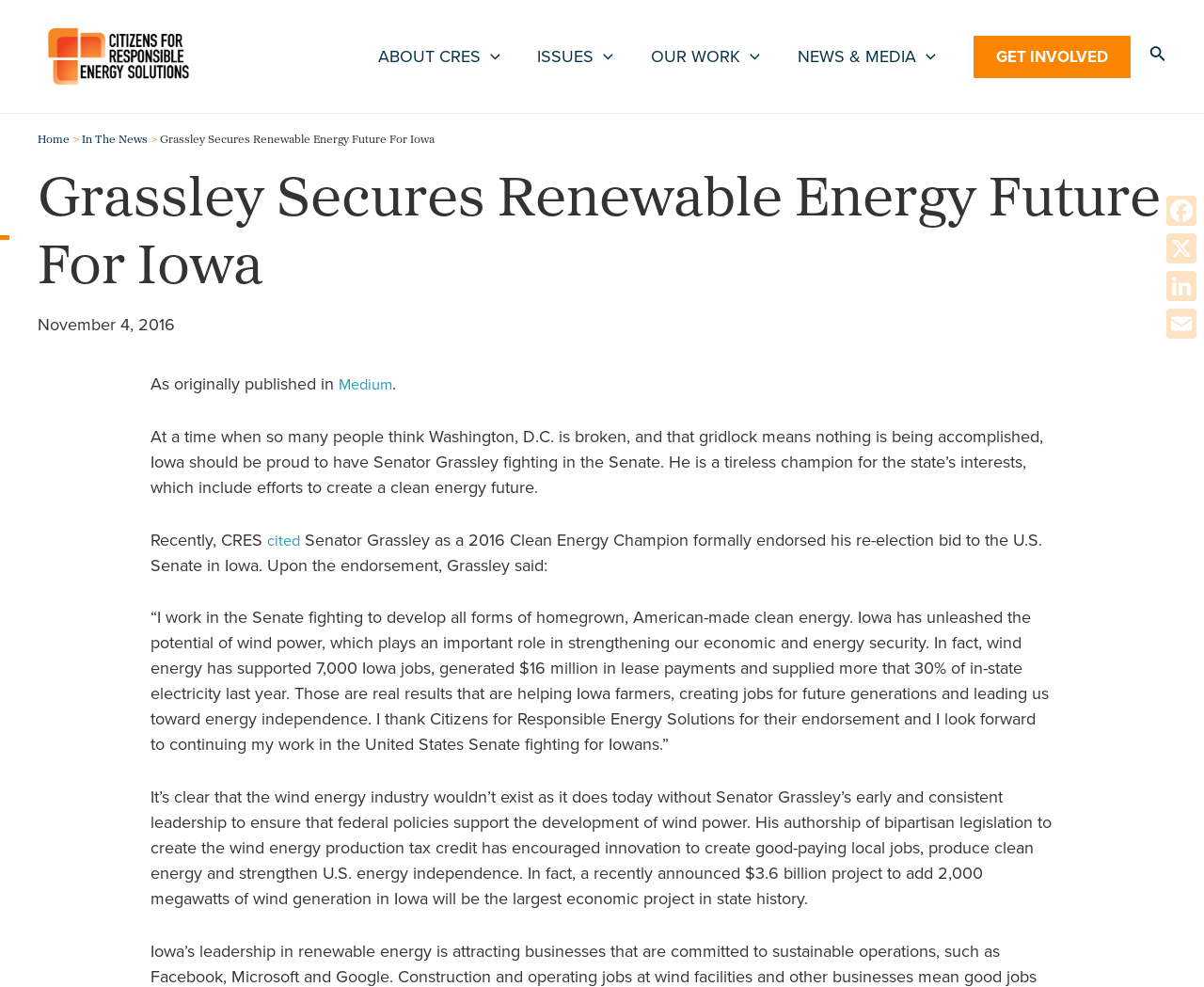Highlight the bounding box coordinates of the region I should click on to meet the following instruction: "Click the 'GET INVOLVED' link".

[0.808, 0.036, 0.939, 0.079]